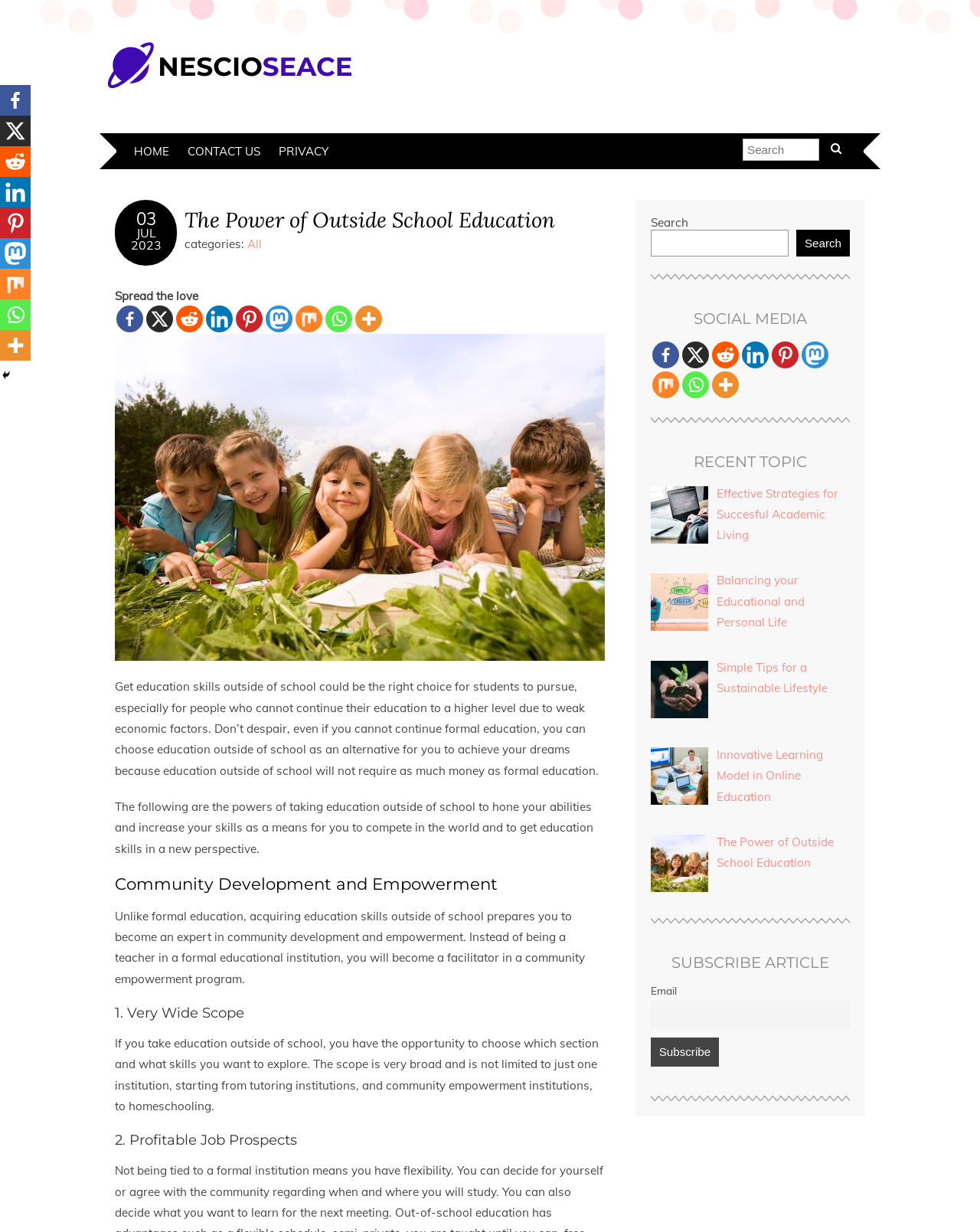Please give the bounding box coordinates of the area that should be clicked to fulfill the following instruction: "Read about Community Development and Empowerment". The coordinates should be in the format of four float numbers from 0 to 1, i.e., [left, top, right, bottom].

[0.117, 0.71, 0.617, 0.726]